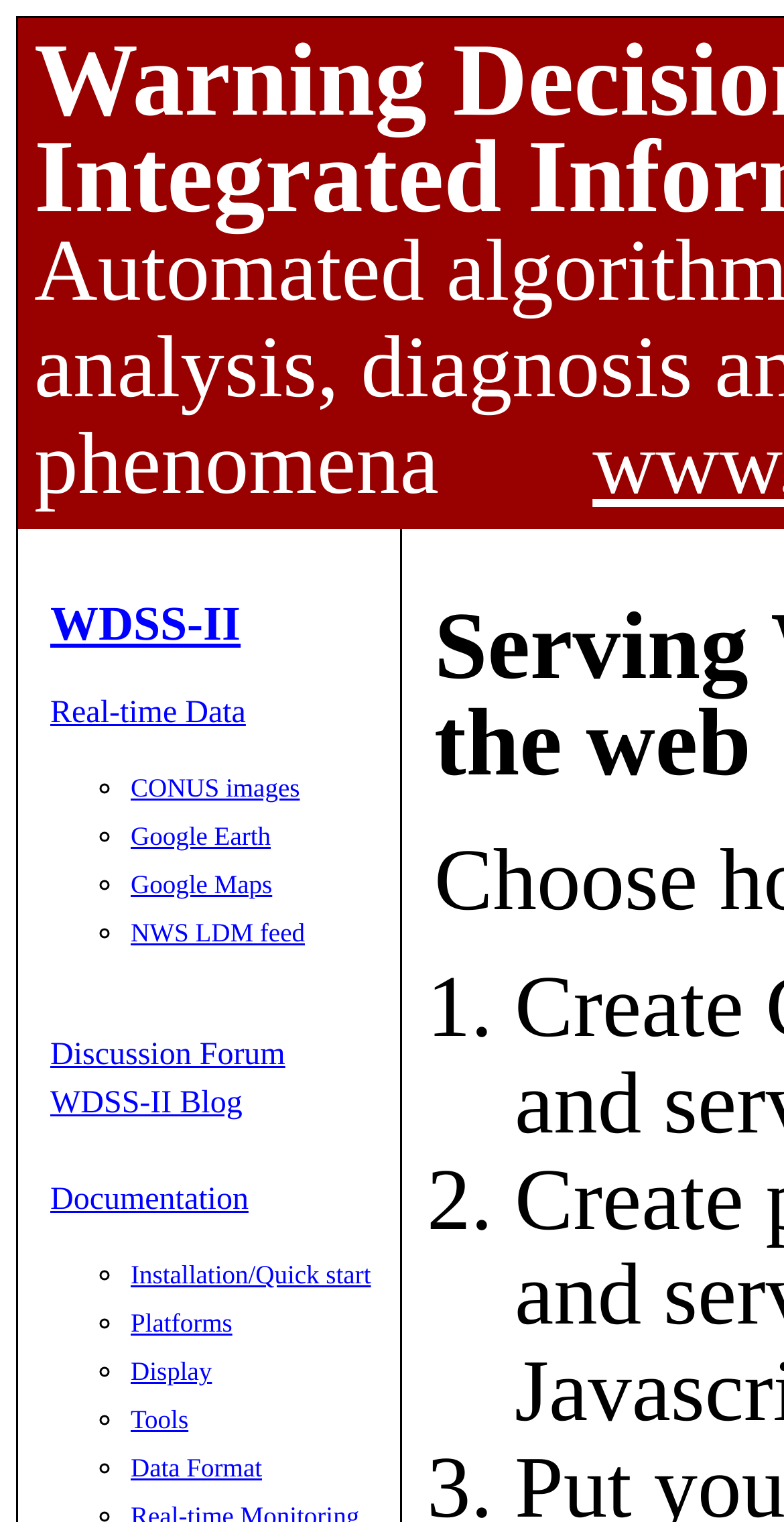How many sections are there on the webpage?
Identify the answer in the screenshot and reply with a single word or phrase.

2